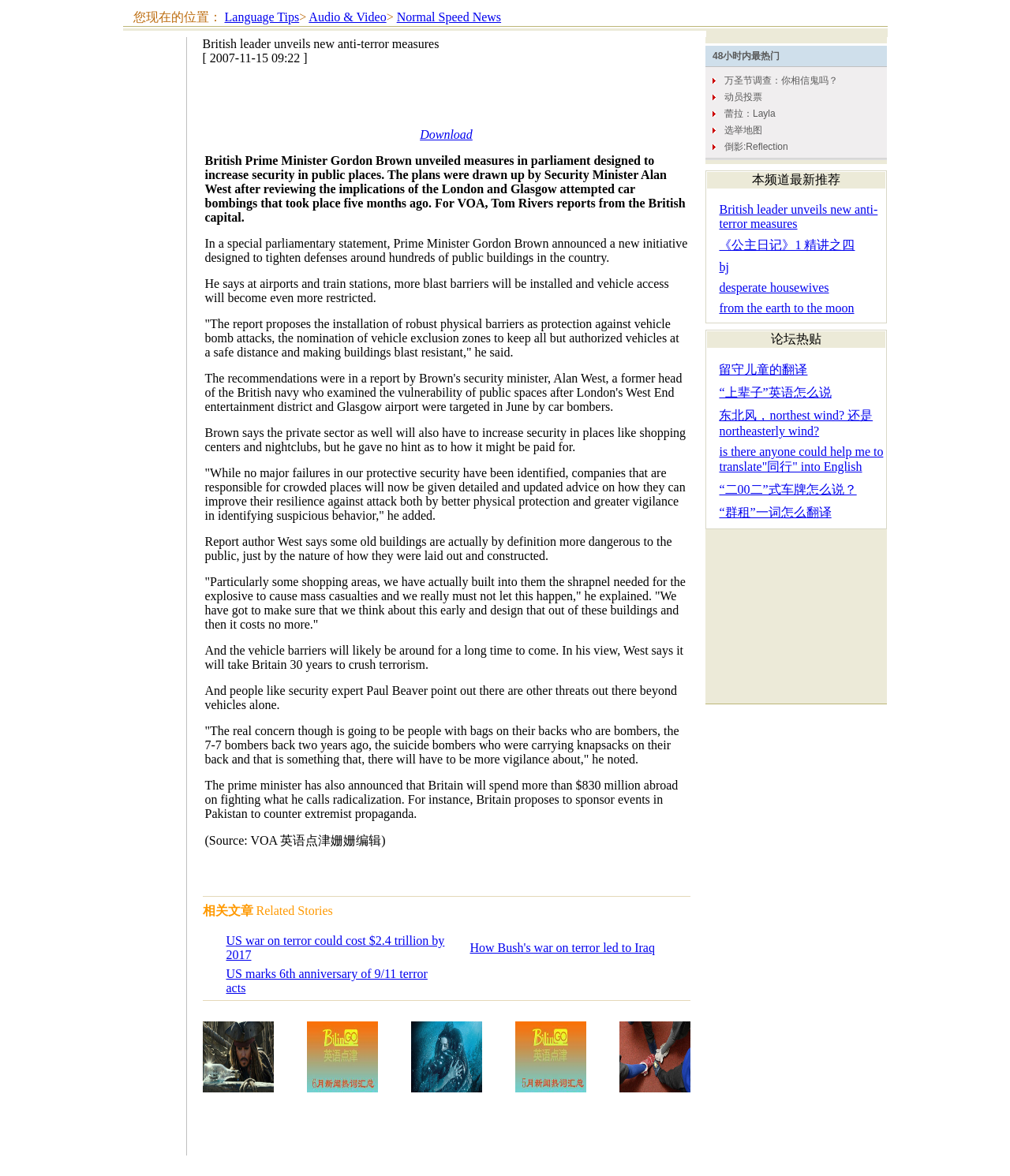What is the topic of the news article?
Look at the image and respond with a one-word or short phrase answer.

Anti-terror measures